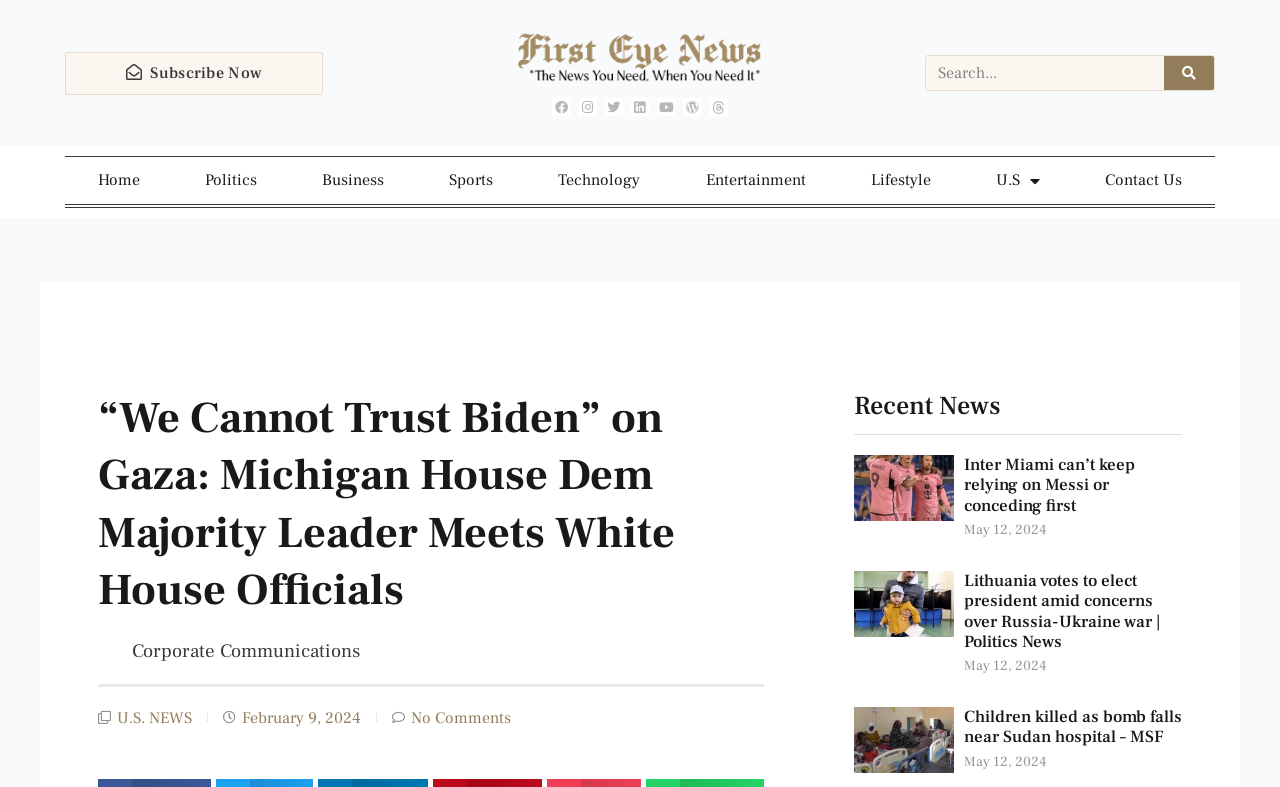Respond with a single word or phrase:
How many articles are listed under 'Recent News'?

3